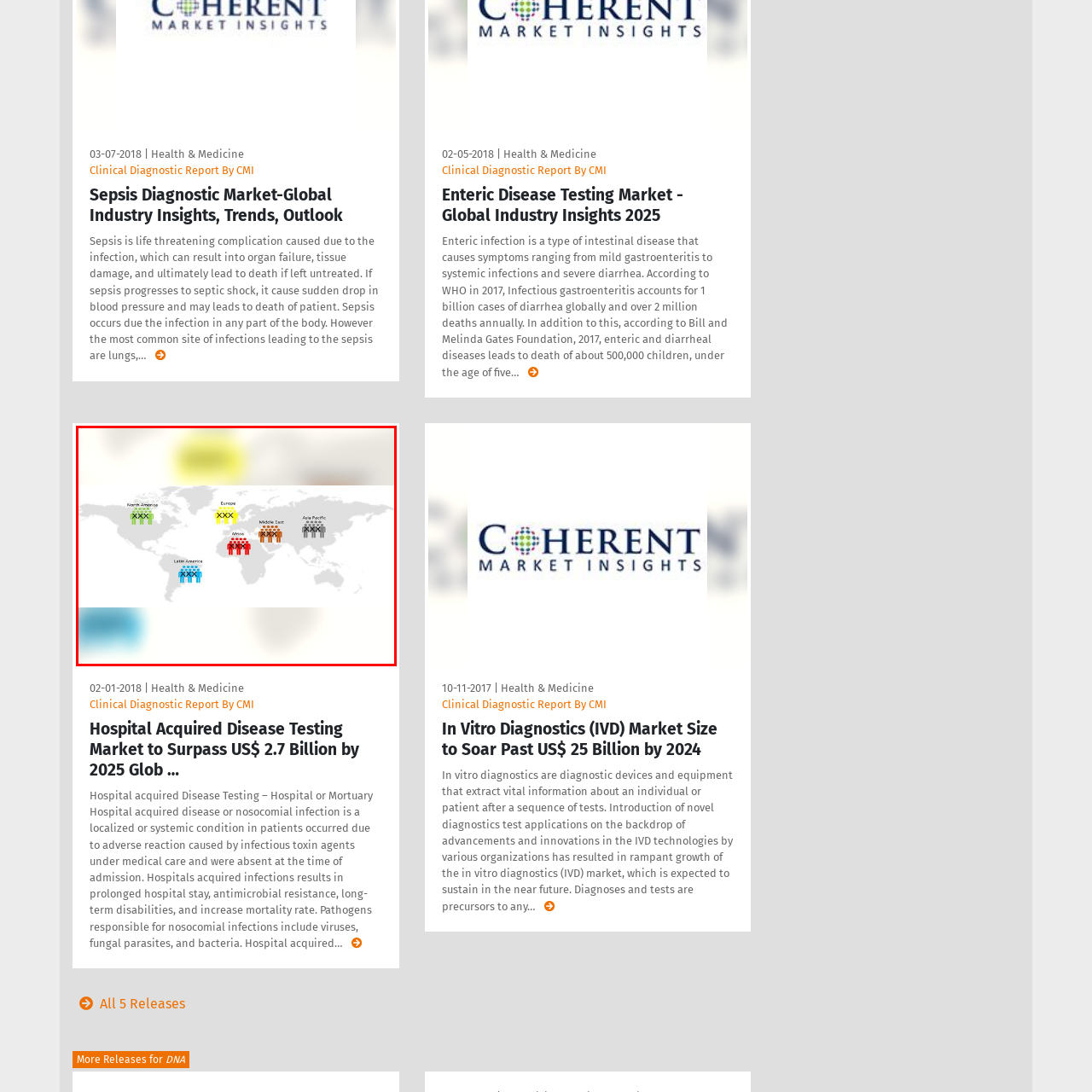Offer an in-depth description of the picture located within the red frame.

The image presents a world map highlighting different regions with representative figures indicating demographic data. Each region—North America, Europe, Africa, the Middle East, Asia Pacific, and Latin America—is marked with distinct colored silhouettes that symbolize population statistics or market insights. The use of varied colors visually differentiates each area, helping to quickly convey information related to global trends or market sizes, possibly connected to the growth of the Hospital Acquired Disease Testing Market, which is projected to exceed US$ 2.7 billion by 2025. This illustration effectively summarizes geographic disparities in health metrics or market dynamics on a global scale.